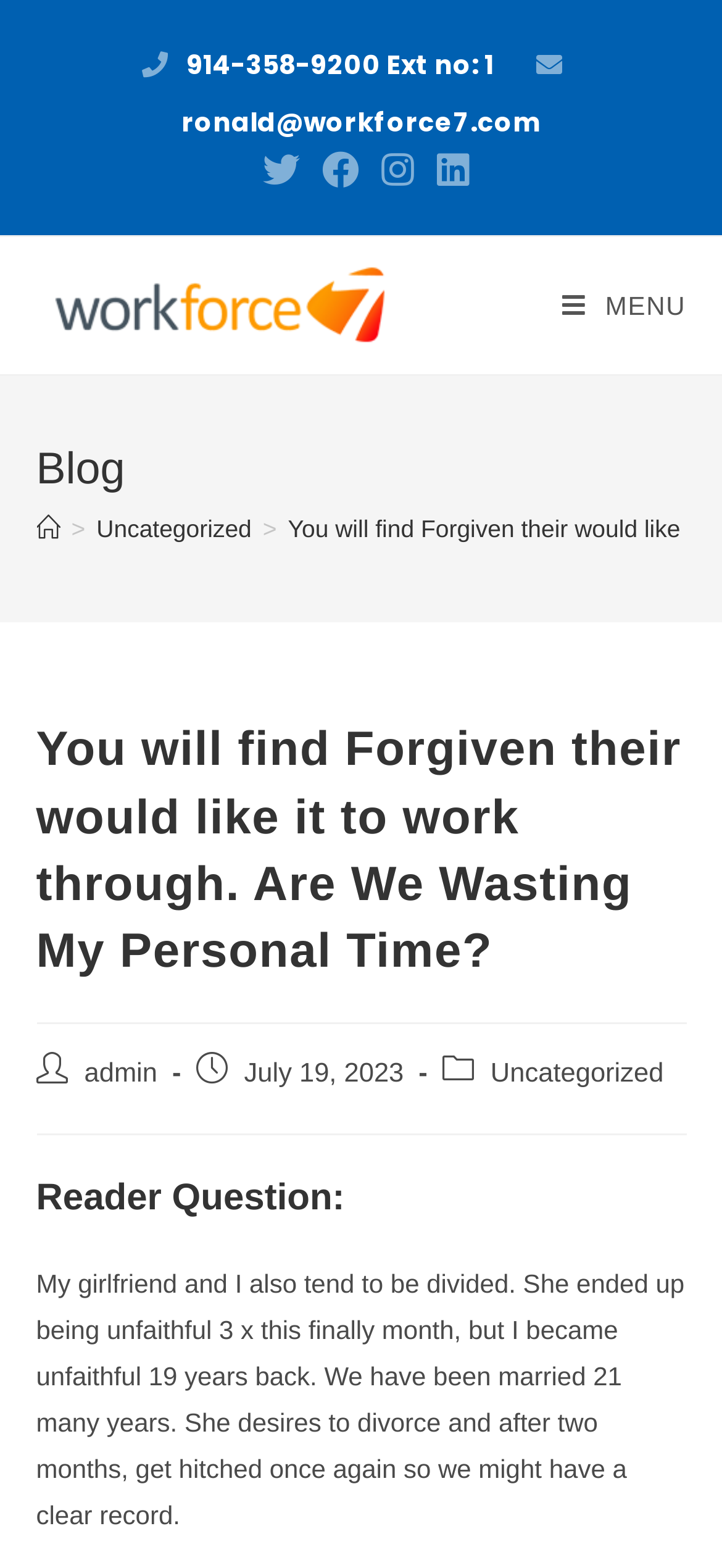Please determine the bounding box coordinates for the element with the description: "alt="Welcome To Workforce"".

[0.05, 0.183, 0.599, 0.202]